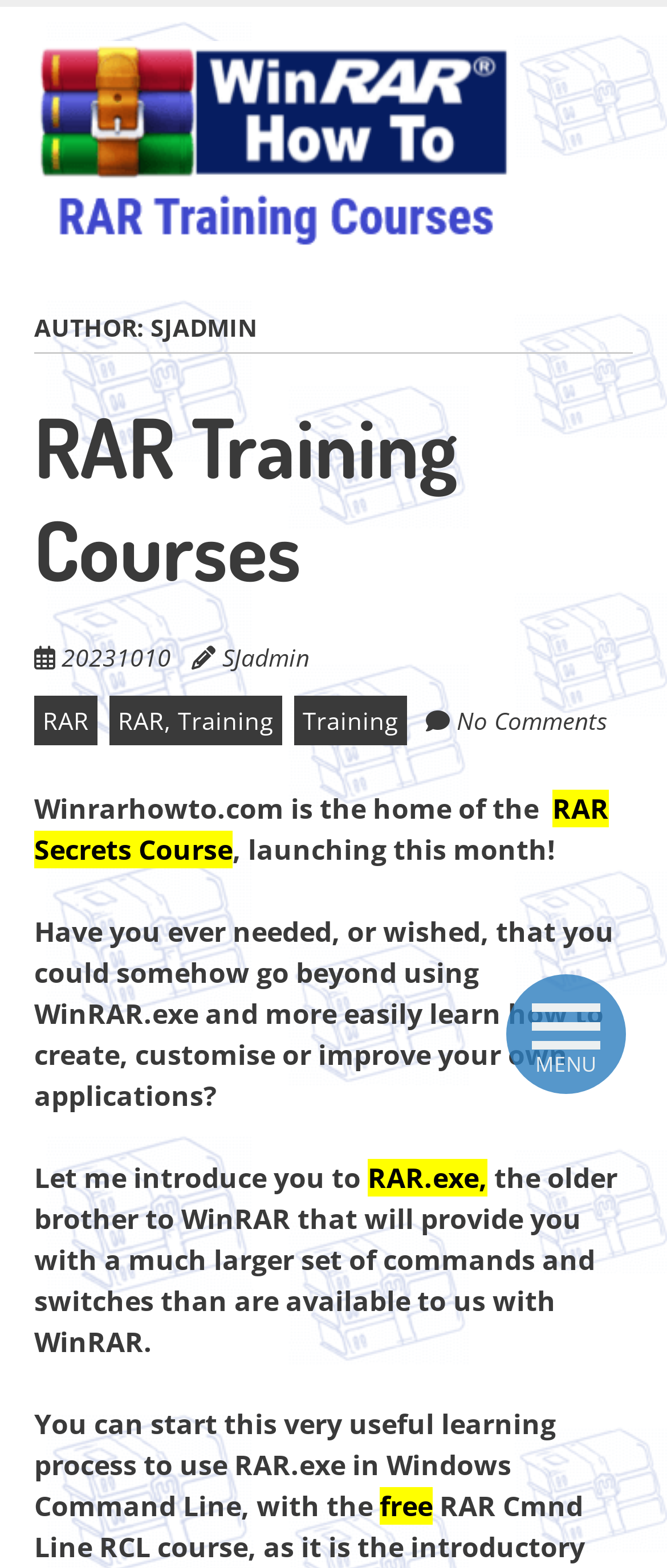Identify the bounding box coordinates of the HTML element based on this description: "RAR, Training".

[0.164, 0.444, 0.423, 0.475]